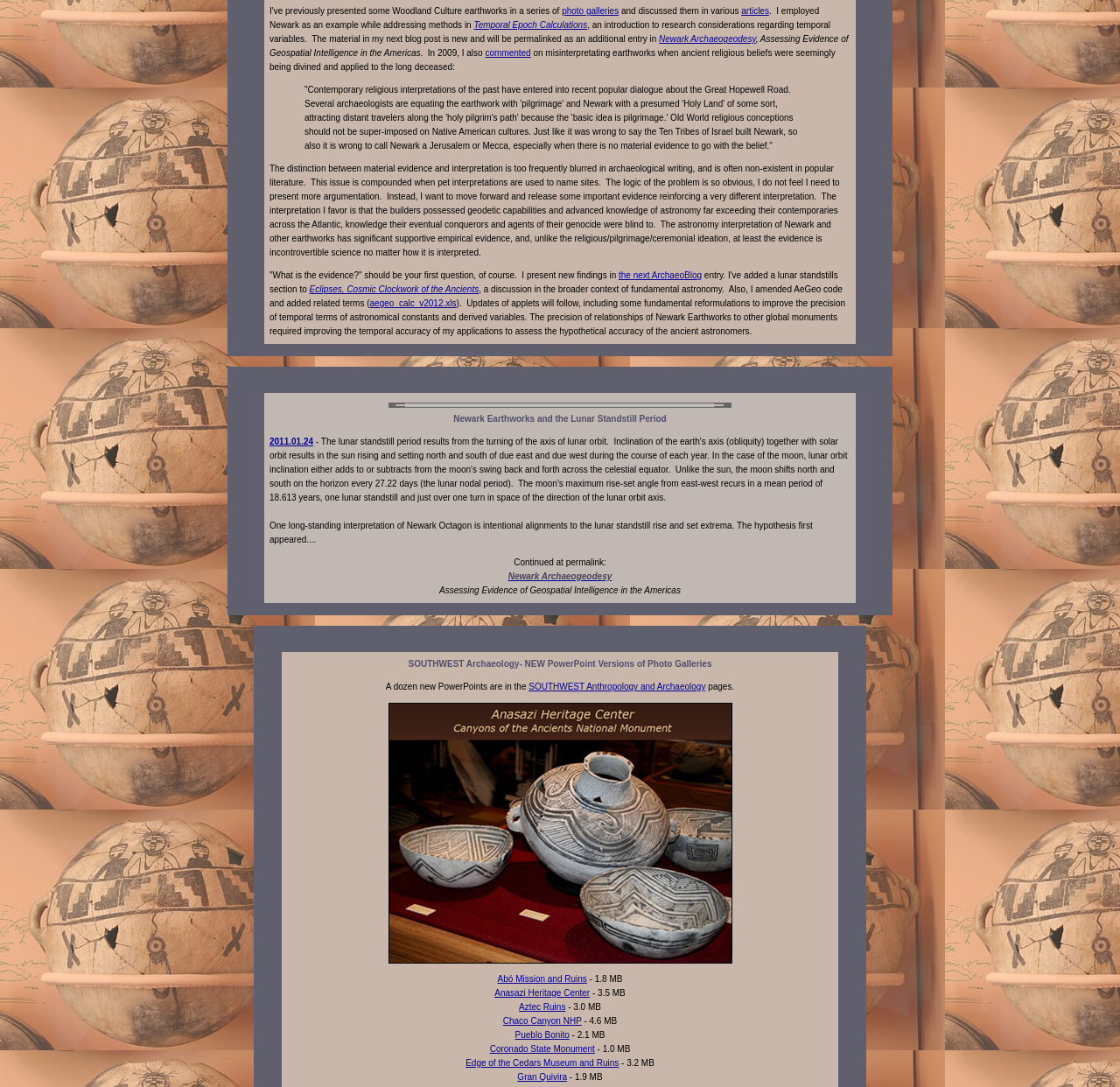What is the name of the next blog post?
Using the picture, provide a one-word or short phrase answer.

the next ArchaeoBlog